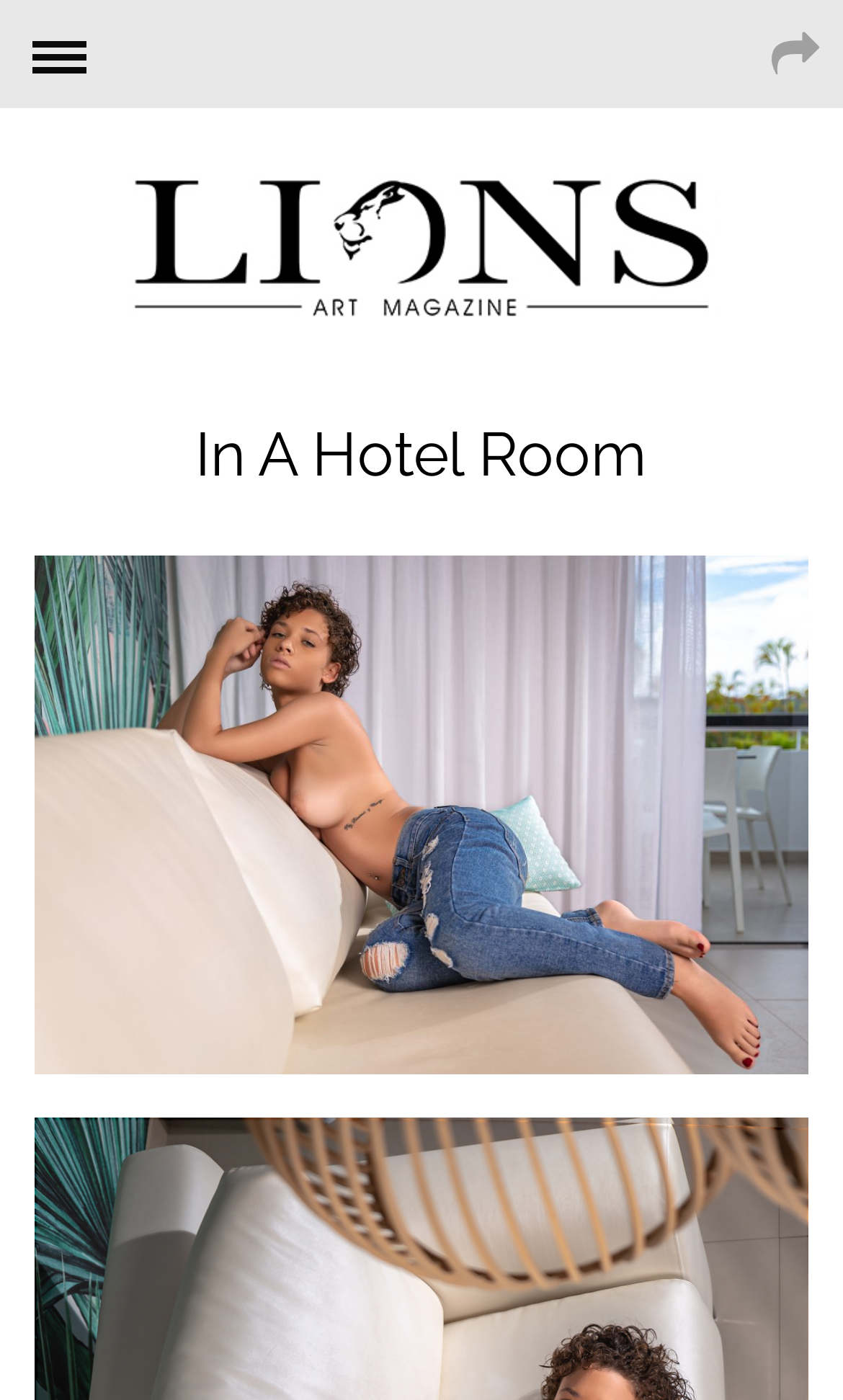Please find and report the primary heading text from the webpage.

In A Hotel Room